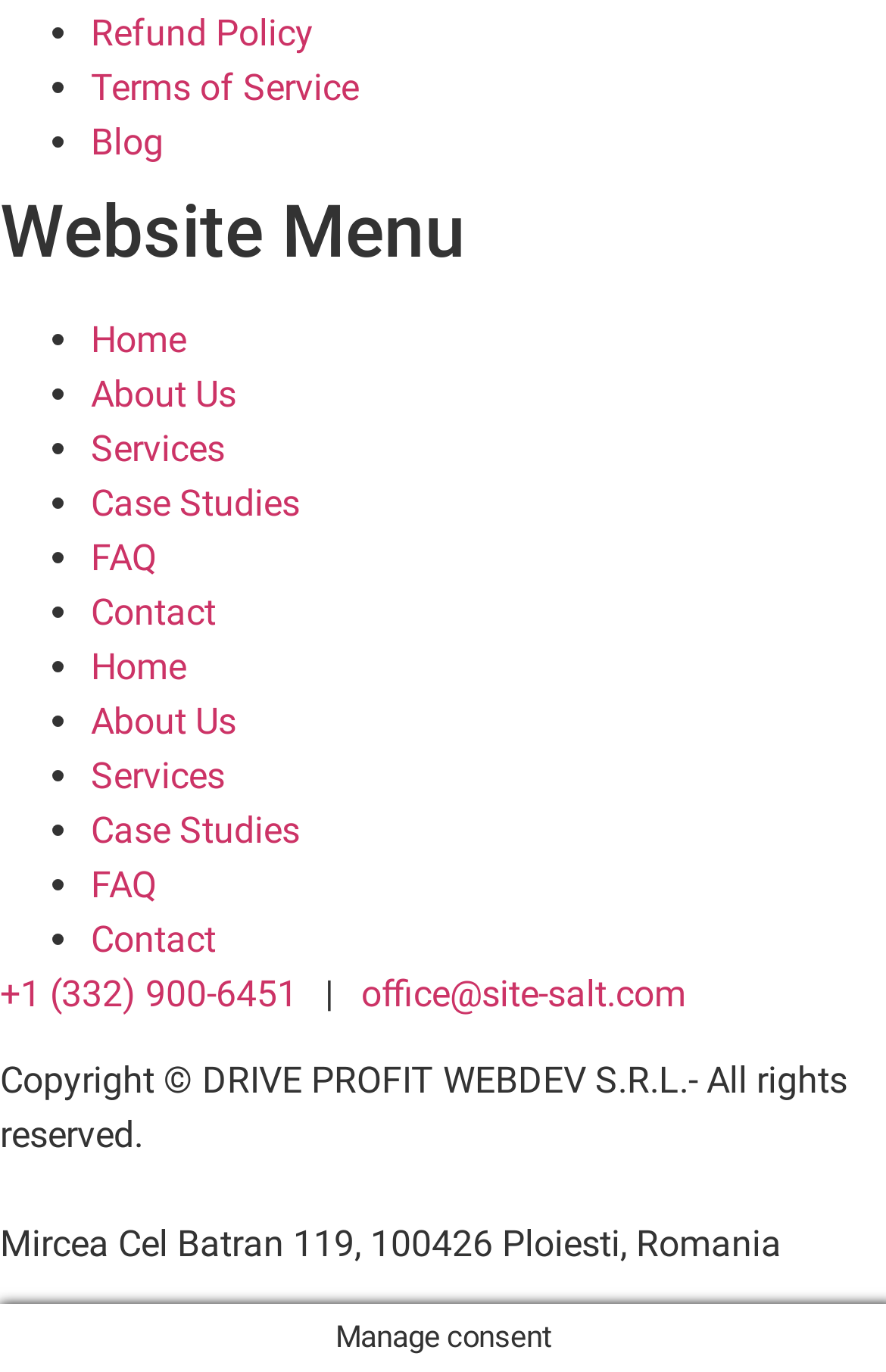Point out the bounding box coordinates of the section to click in order to follow this instruction: "Contact us".

[0.103, 0.43, 0.244, 0.461]